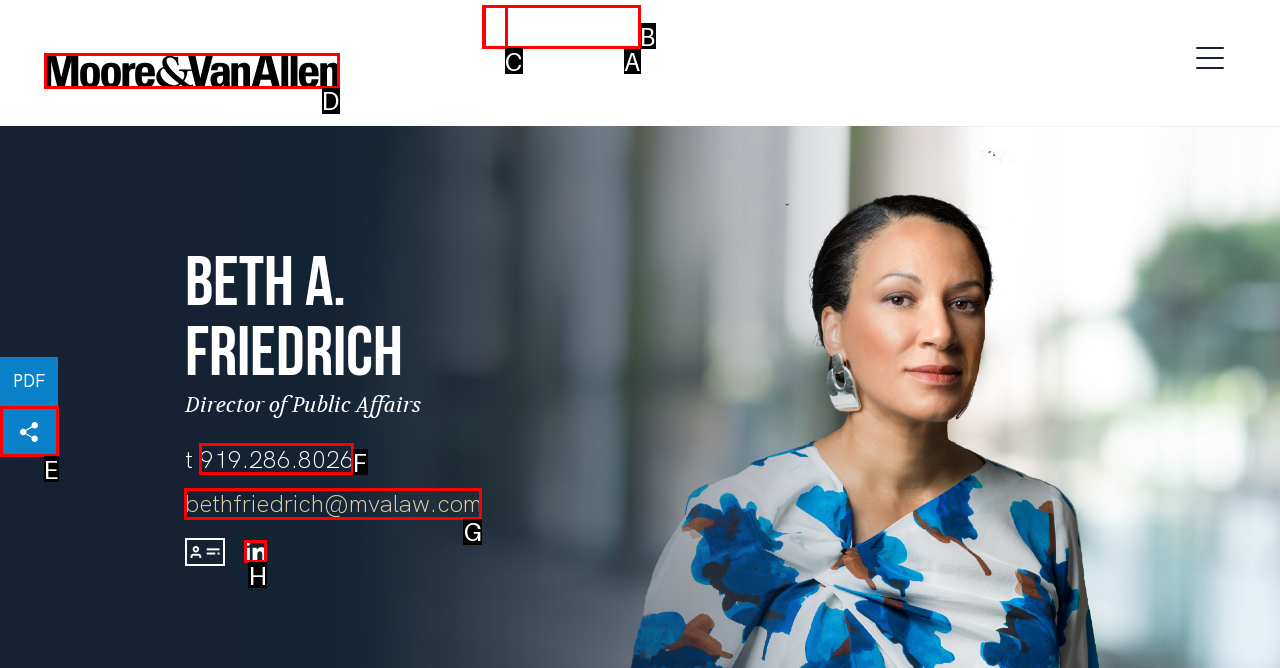Select the HTML element that needs to be clicked to carry out the task: Call 919.286.8026
Provide the letter of the correct option.

F